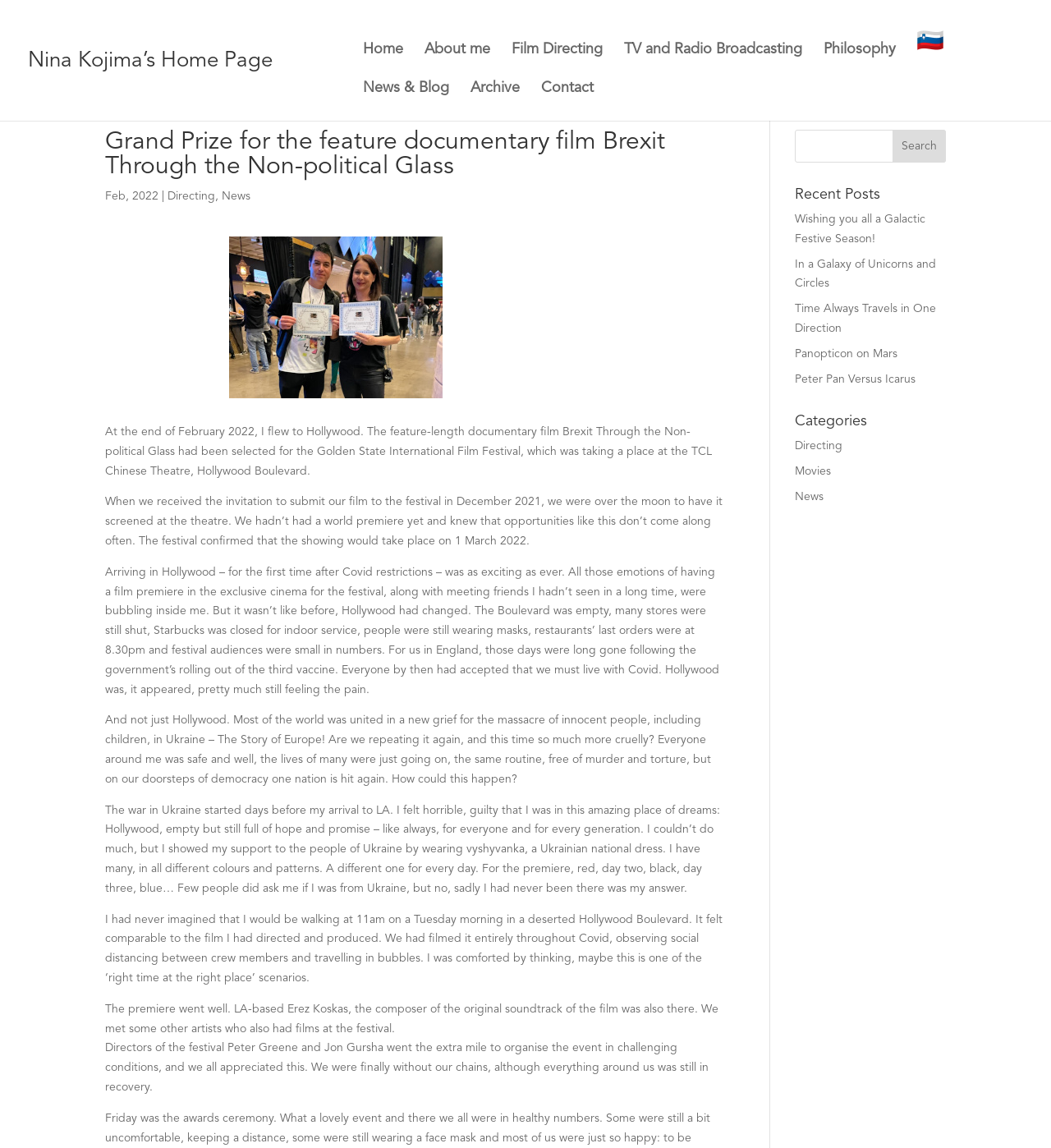Provide your answer to the question using just one word or phrase: What is the name of the film festival mentioned?

Golden State International Film Festival